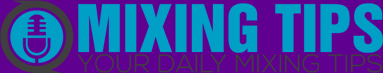Provide a comprehensive description of the image.

The image prominently features the "Mixing Tips" logo, designed in vibrant colors. The name "MIXING TIPS" is displayed in large, bold, blue text, making it highly visible and eye-catching. Below it, in a smaller font, the tagline "YOUR DAILY MIXING TIPS" is presented, indicating the purpose of the platform as a source for regular advice on music mixing. Accompanying the text is a microphone icon, further emphasizing the theme of audio and music production. The background is a deep purple, which contrasts strikingly with the blue and highlights the logo's text elements effectively. This visual representation connects with the website's focus on offering guidance and resources for DJs and music enthusiasts.